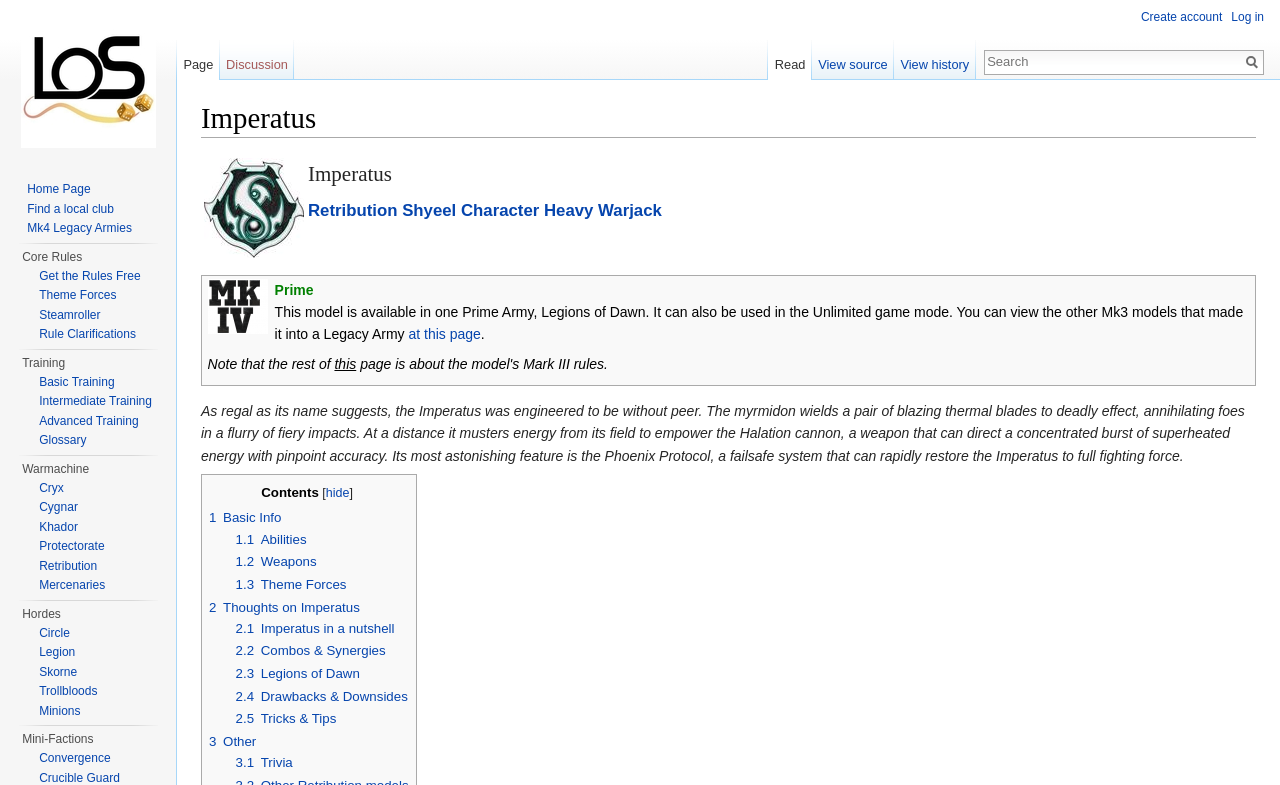Return the bounding box coordinates of the UI element that corresponds to this description: "Theme Forces". The coordinates must be given as four float numbers in the range of 0 and 1, [left, top, right, bottom].

[0.031, 0.367, 0.091, 0.385]